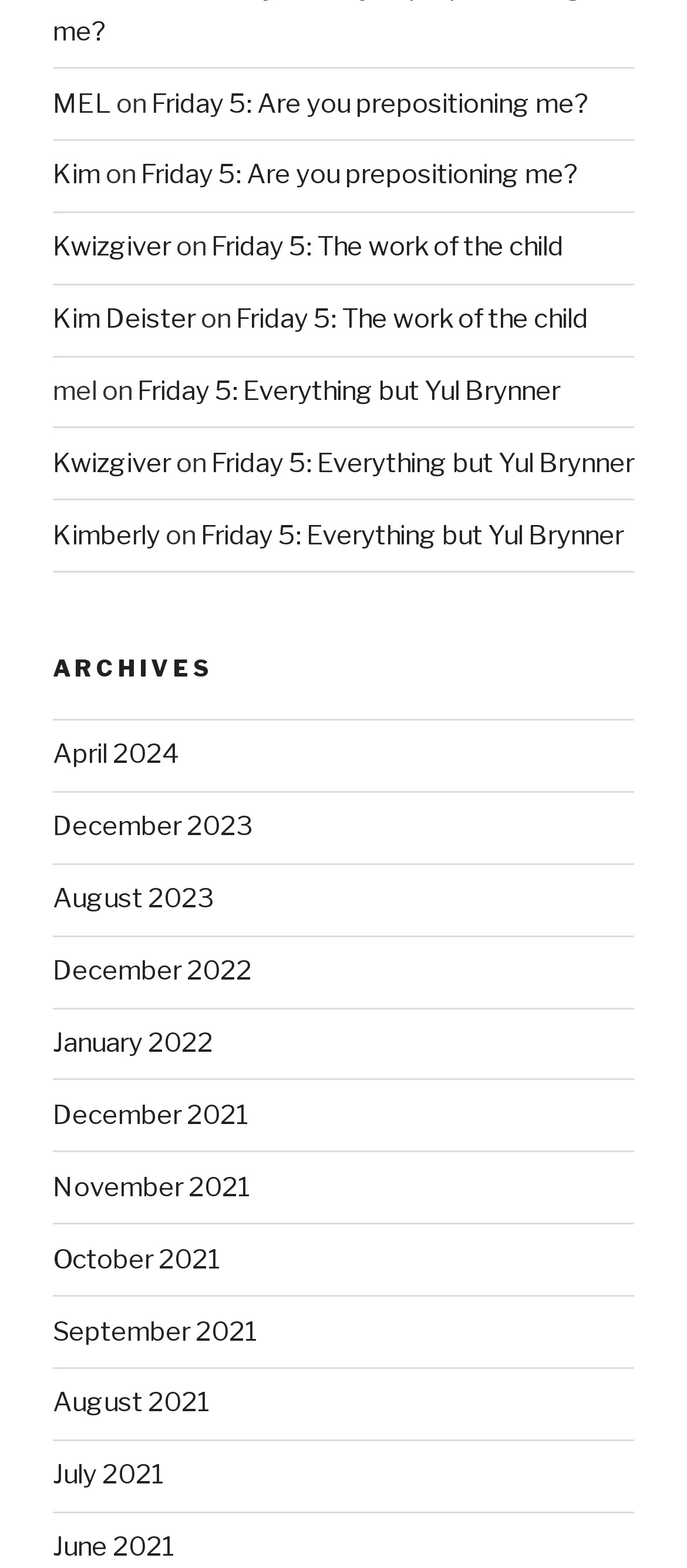Determine the bounding box of the UI element mentioned here: "December 2022". The coordinates must be in the format [left, top, right, bottom] with values ranging from 0 to 1.

[0.077, 0.609, 0.367, 0.629]